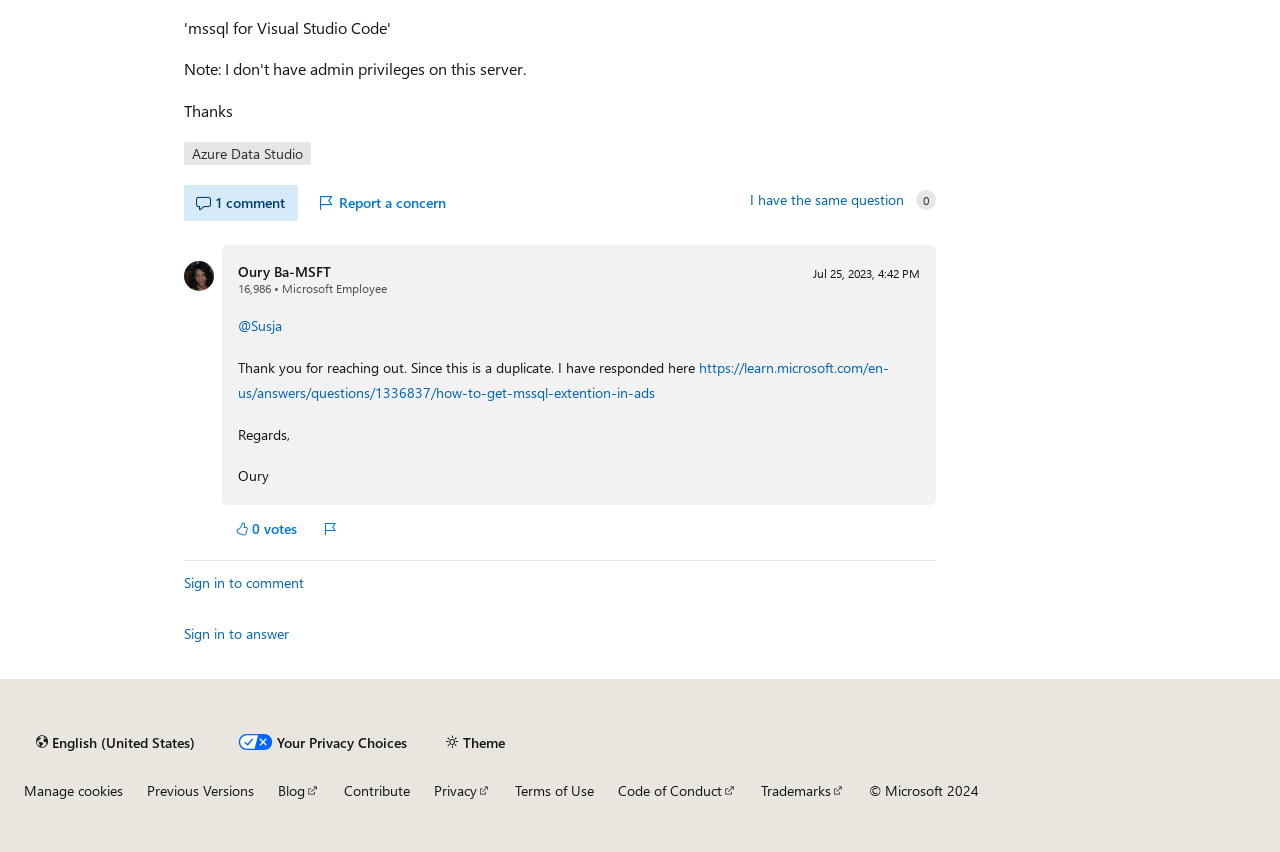How many votes does the question have?
We need a detailed and meticulous answer to the question.

I found the button element with the text '0 votes', which indicates that the question has 0 votes.